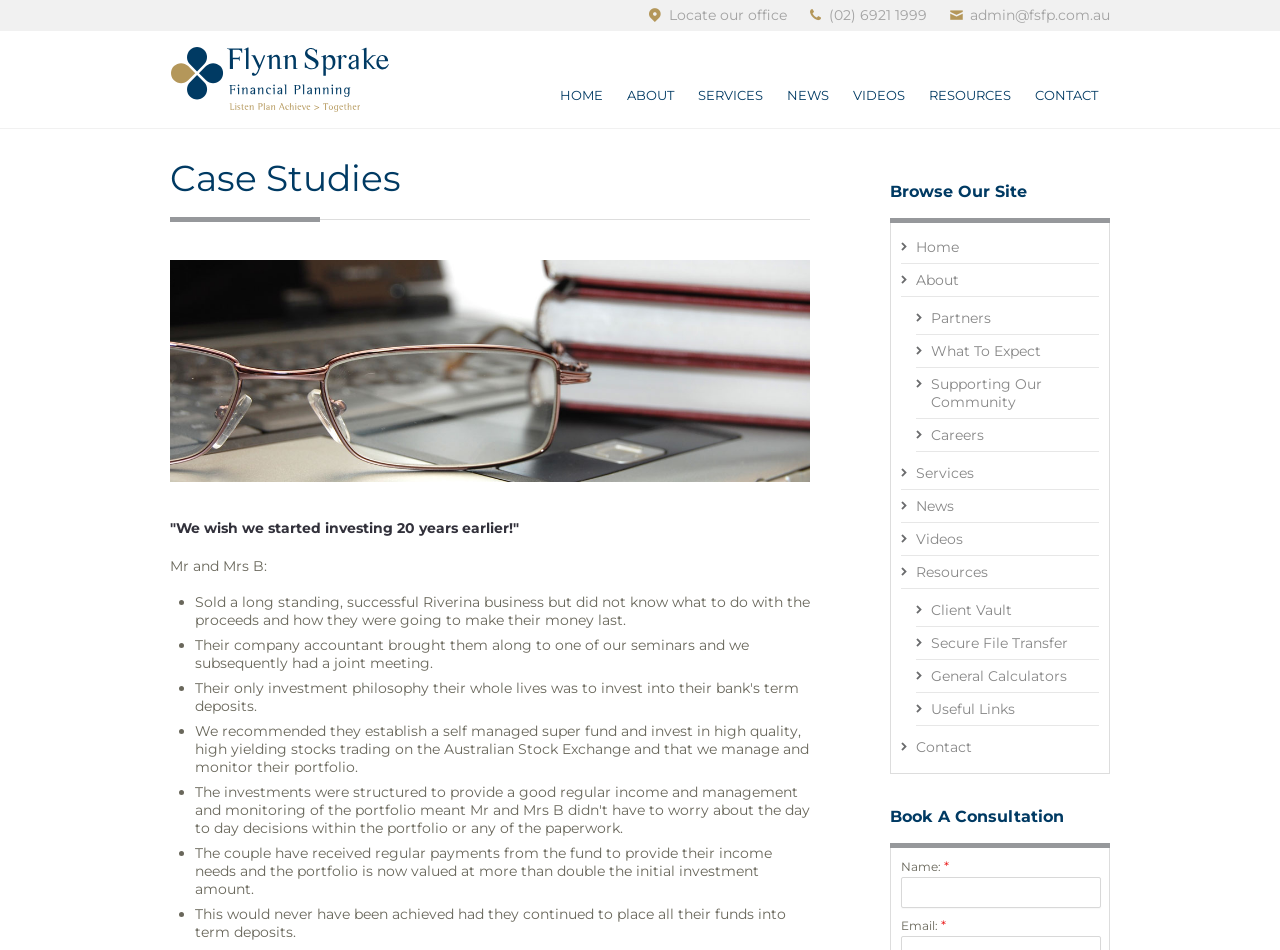Please find and report the bounding box coordinates of the element to click in order to perform the following action: "Click HOME". The coordinates should be expressed as four float numbers between 0 and 1, in the format [left, top, right, bottom].

[0.43, 0.08, 0.479, 0.12]